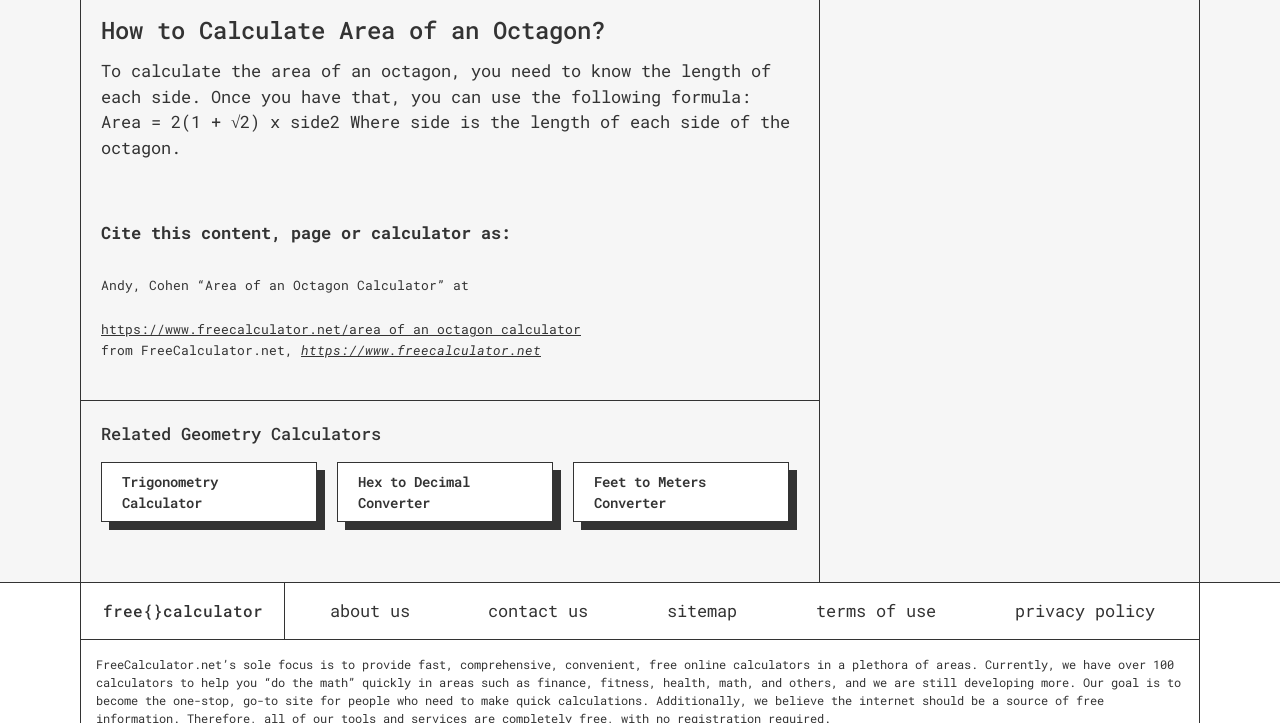Please determine the bounding box coordinates, formatted as (top-left x, top-left y, bottom-right x, bottom-right y), with all values as floating point numbers between 0 and 1. Identify the bounding box of the region described as: Hex to Decimal Converter

[0.263, 0.639, 0.432, 0.722]